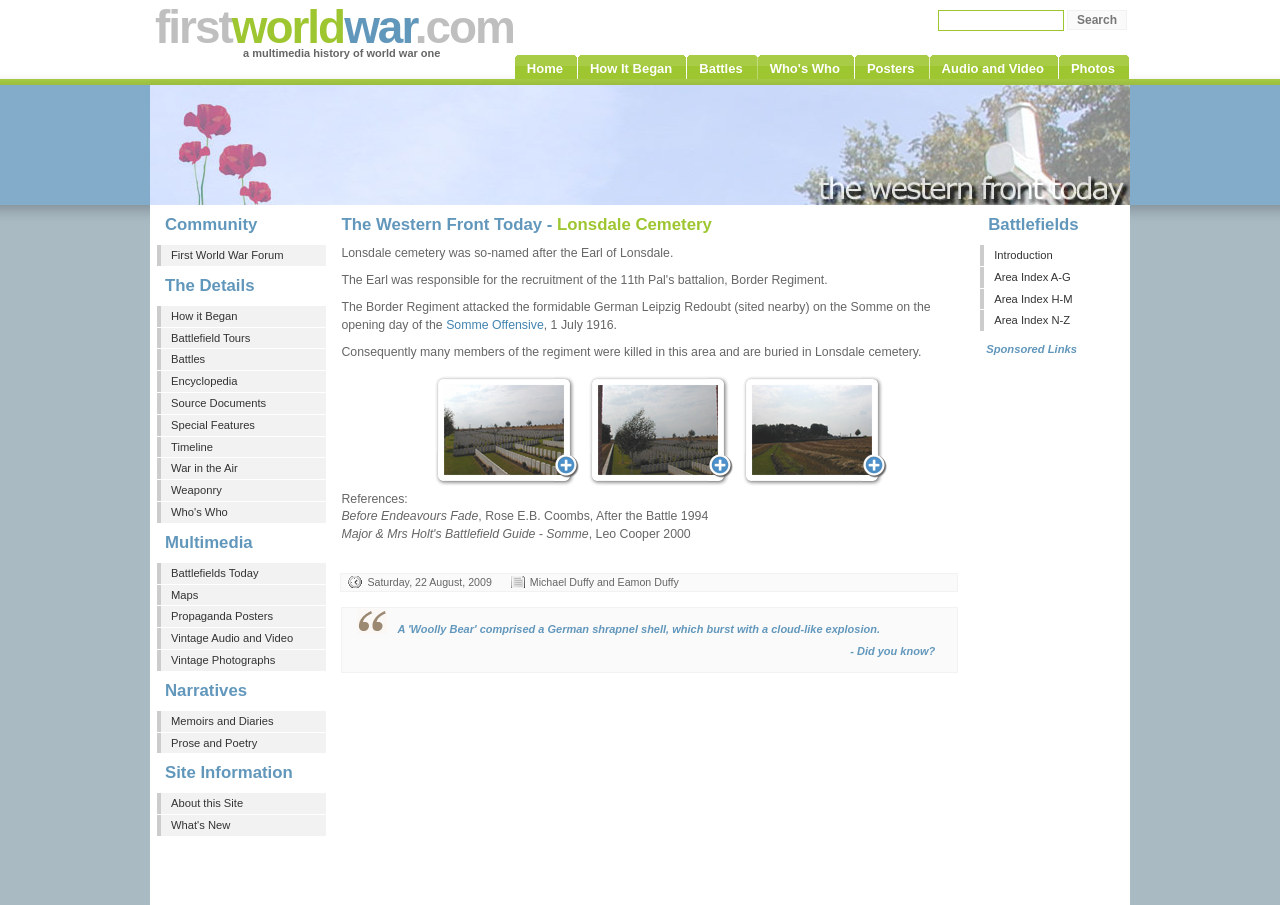Identify the bounding box coordinates of the clickable region necessary to fulfill the following instruction: "Go to Home page". The bounding box coordinates should be four float numbers between 0 and 1, i.e., [left, top, right, bottom].

[0.402, 0.061, 0.452, 0.087]